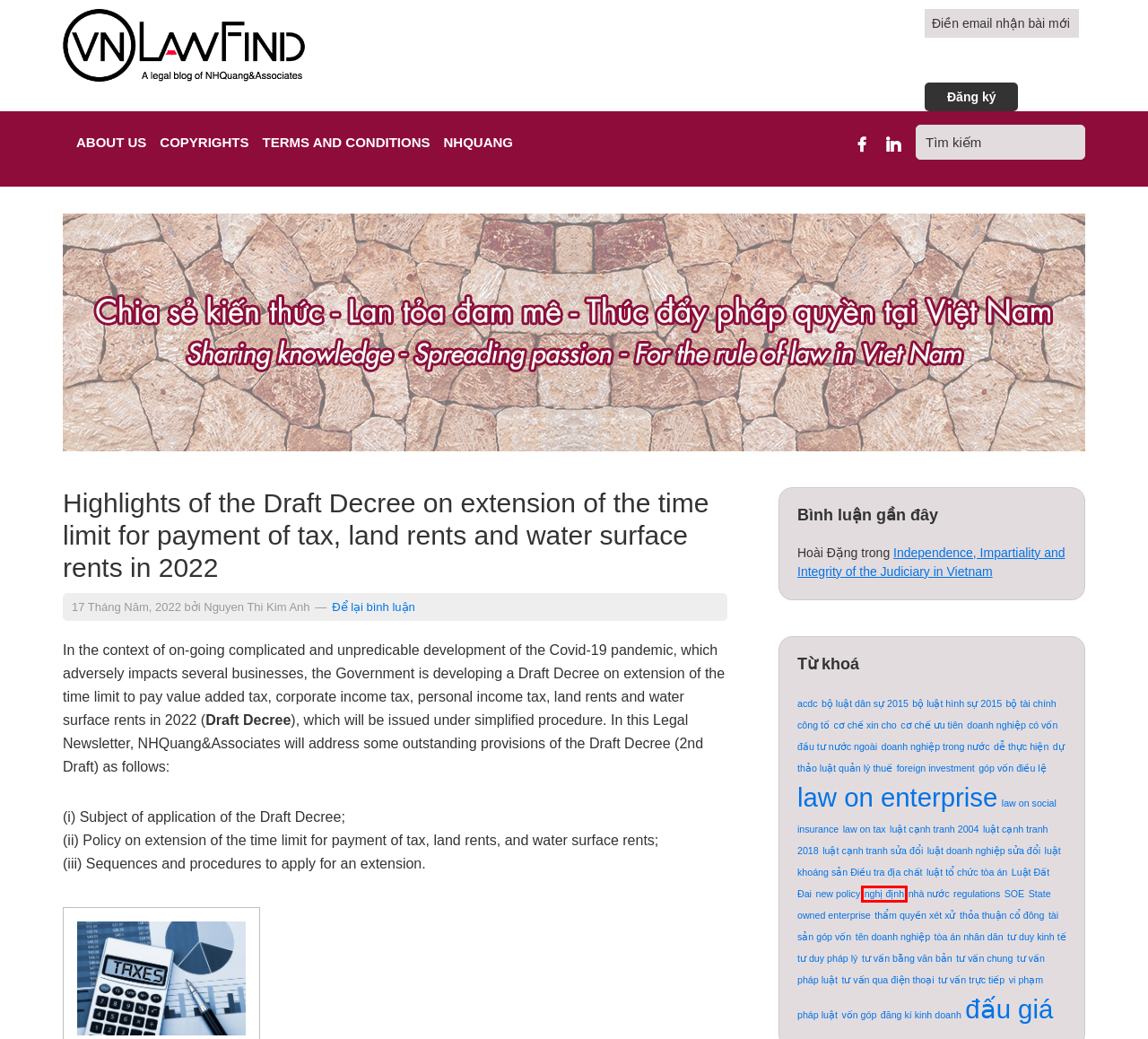Given a screenshot of a webpage with a red bounding box highlighting a UI element, choose the description that best corresponds to the new webpage after clicking the element within the red bounding box. Here are your options:
A. vốn góp Archives - VNLawFind
B. bộ luật hình sự 2015 Archives - VNLawFind
C. dễ thực hiện Archives - VNLawFind
D. Luật Đất Đai Archives - VNLawFind
E. góp vốn điều lệ Archives - VNLawFind
F. đấu giá Archives - VNLawFind
G. tài sản góp vốn Archives - VNLawFind
H. nghị định Archives - VNLawFind

H